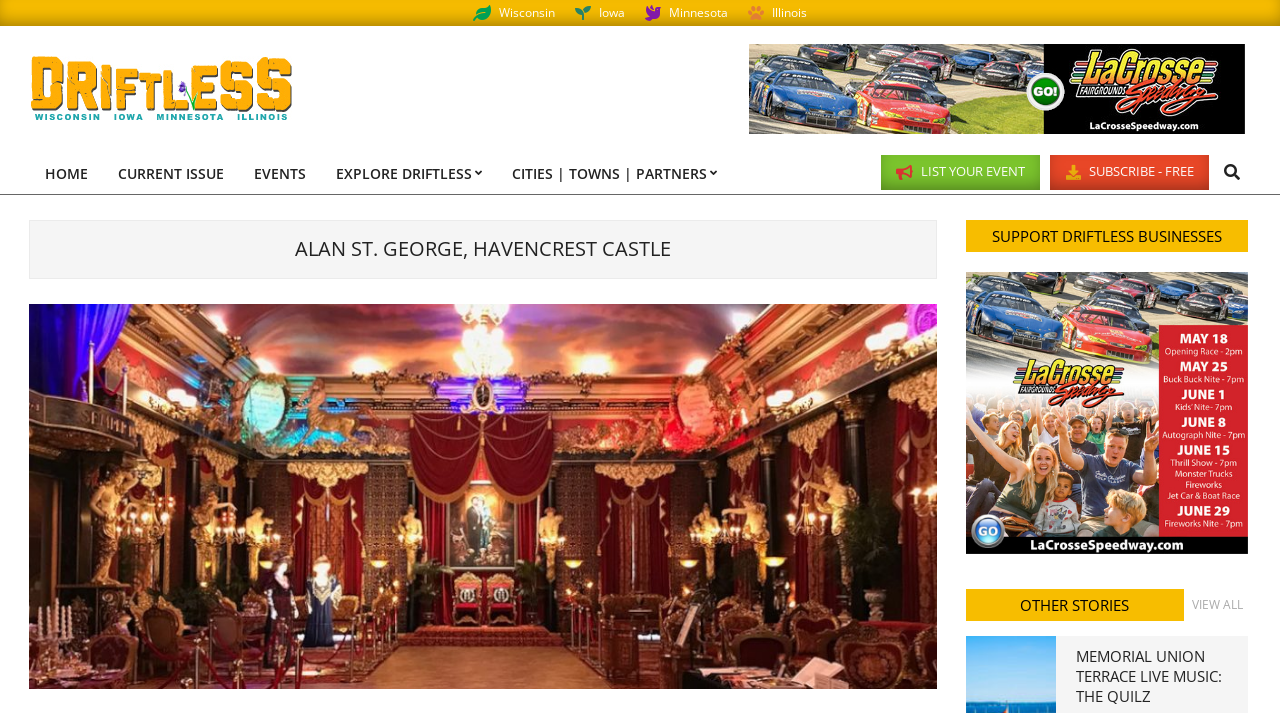Analyze the image and answer the question with as much detail as possible: 
What is the name of the magazine?

I found the answer by looking at the layout table with the link 'Driftless Area Magazine' and the corresponding image, which suggests that it is the name of the magazine.